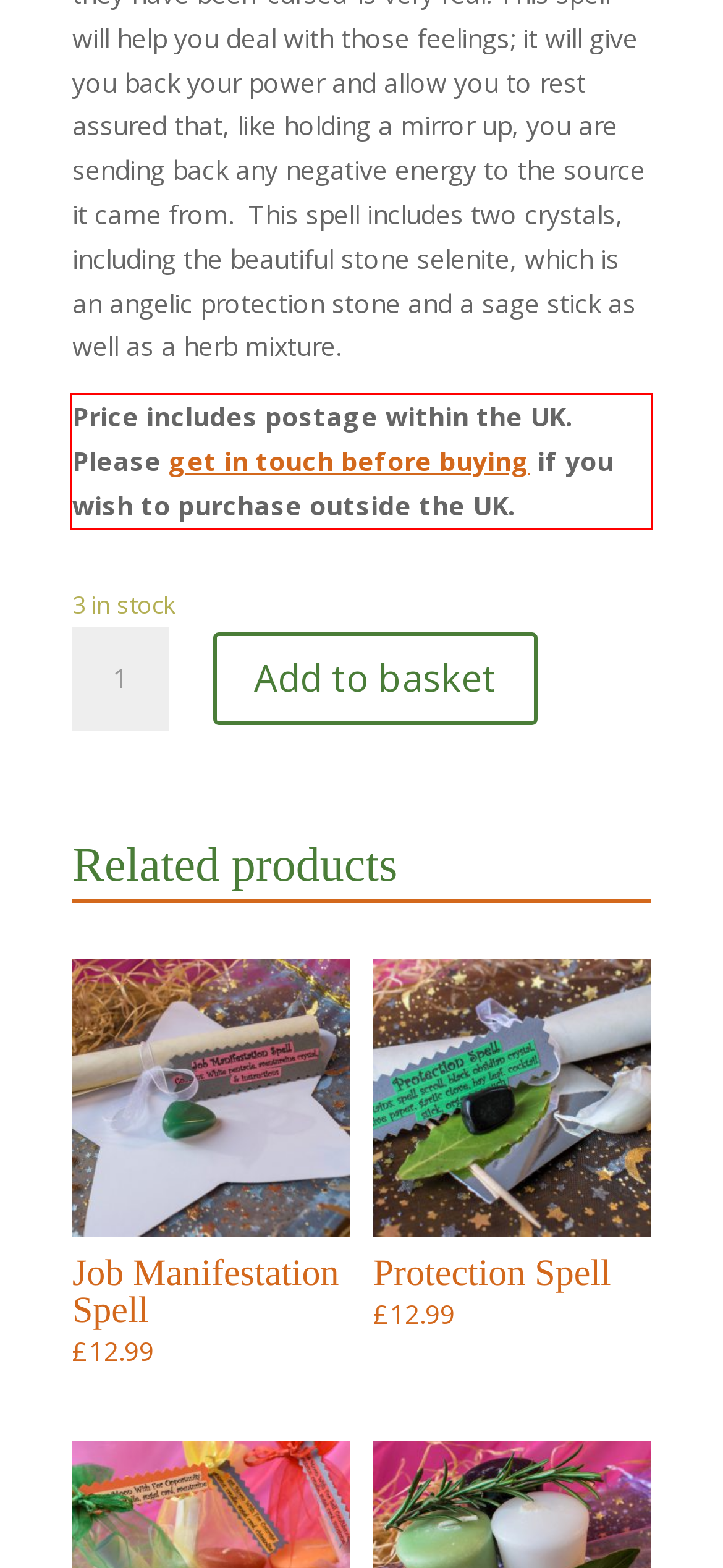Please extract the text content from the UI element enclosed by the red rectangle in the screenshot.

Price includes postage within the UK. Please get in touch before buying if you wish to purchase outside the UK.